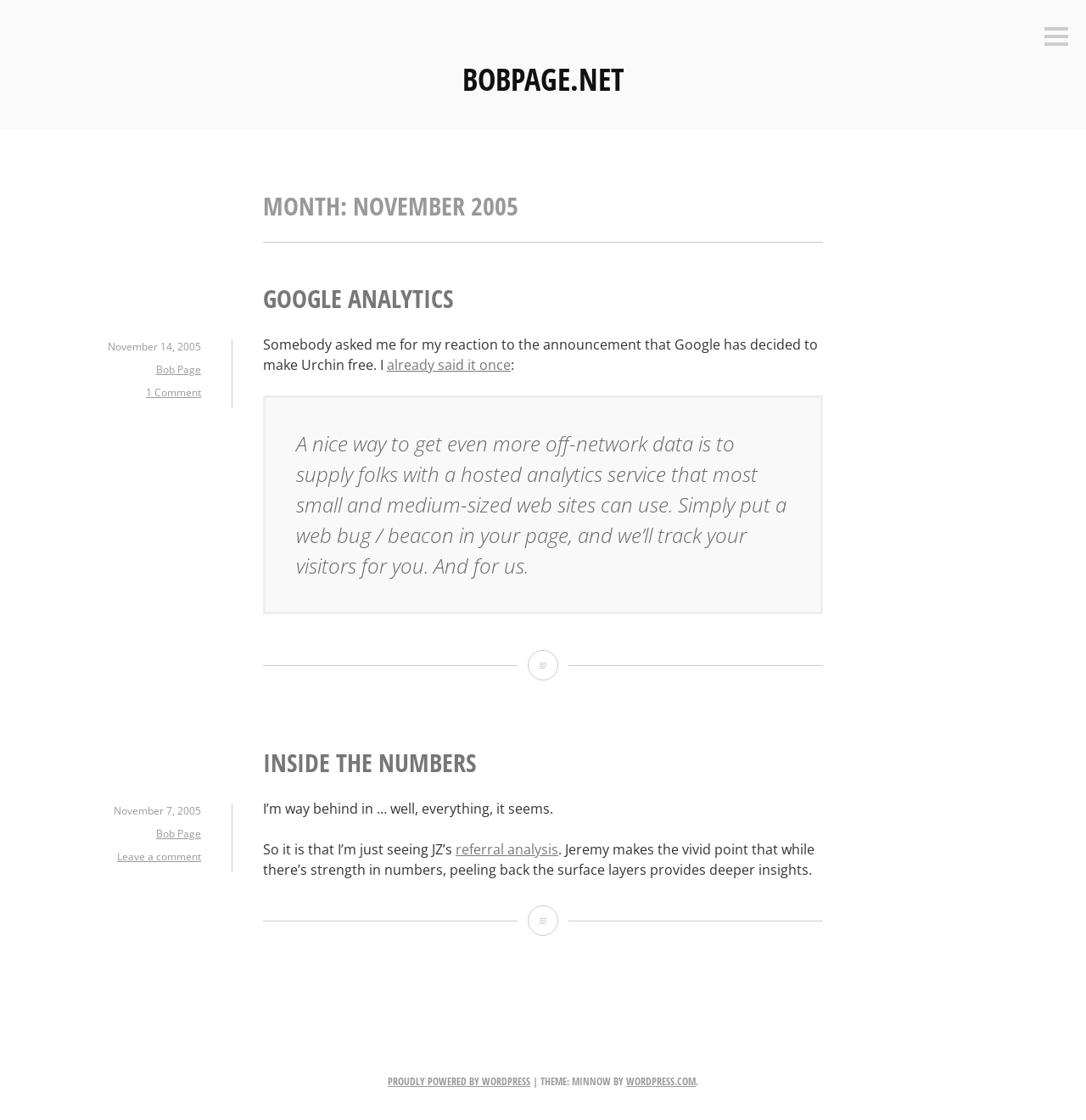What is the website's platform?
Please answer using one word or phrase, based on the screenshot.

WordPress